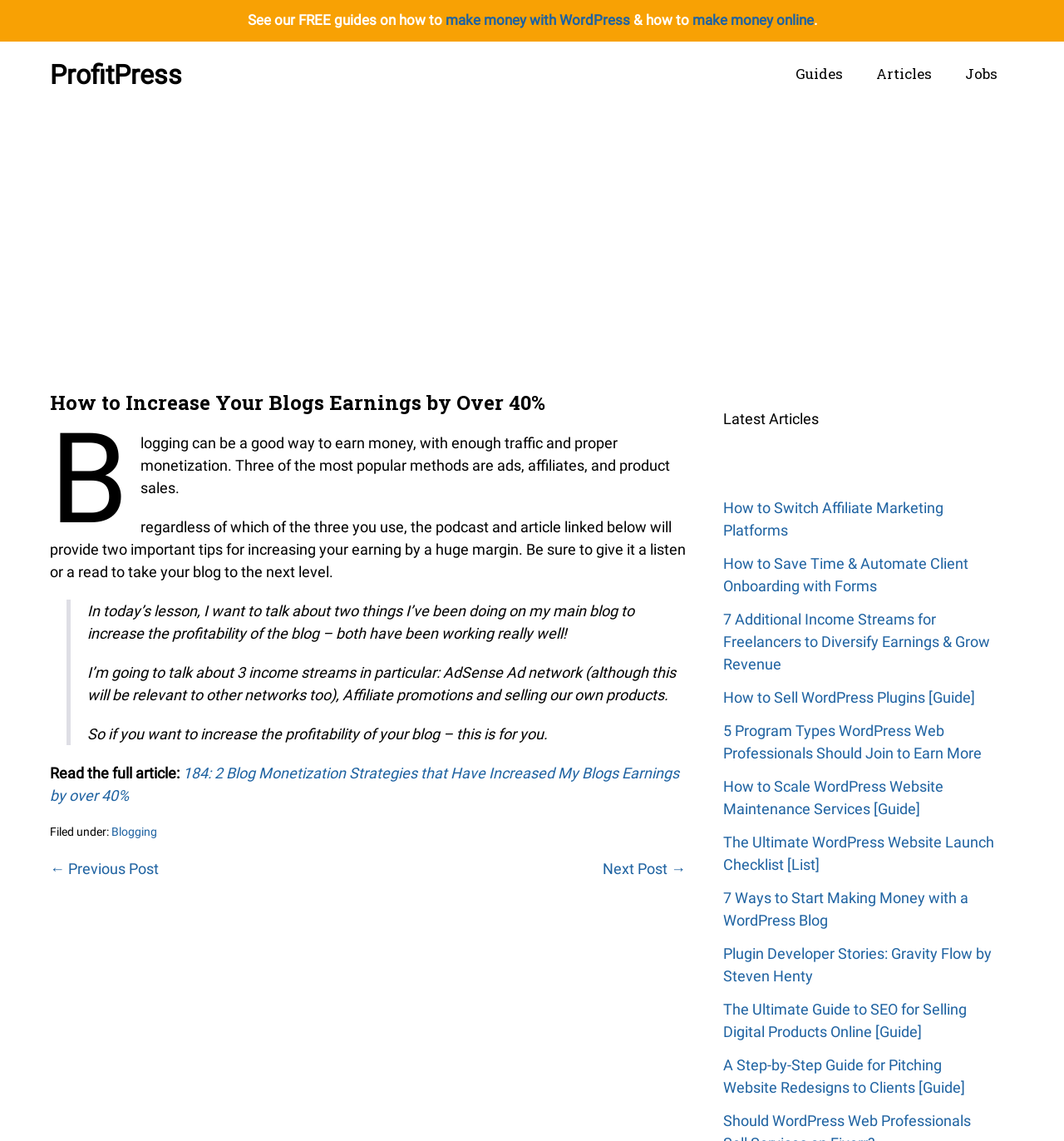Find the bounding box coordinates for the HTML element described as: "Jobs". The coordinates should consist of four float values between 0 and 1, i.e., [left, top, right, bottom].

[0.891, 0.048, 0.953, 0.083]